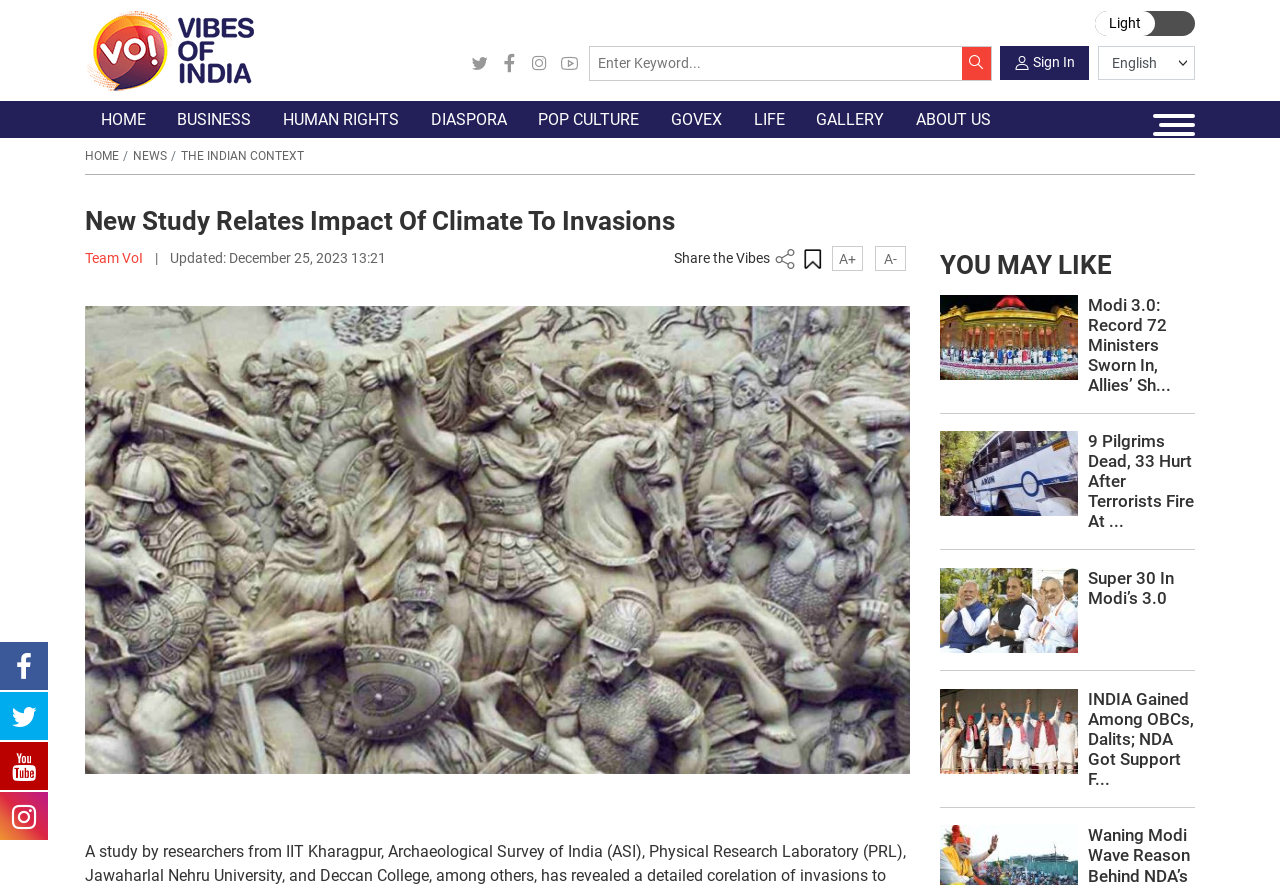Locate the bounding box coordinates of the clickable region necessary to complete the following instruction: "Connect with Vivre Real Estate on LinkedIn". Provide the coordinates in the format of four float numbers between 0 and 1, i.e., [left, top, right, bottom].

None